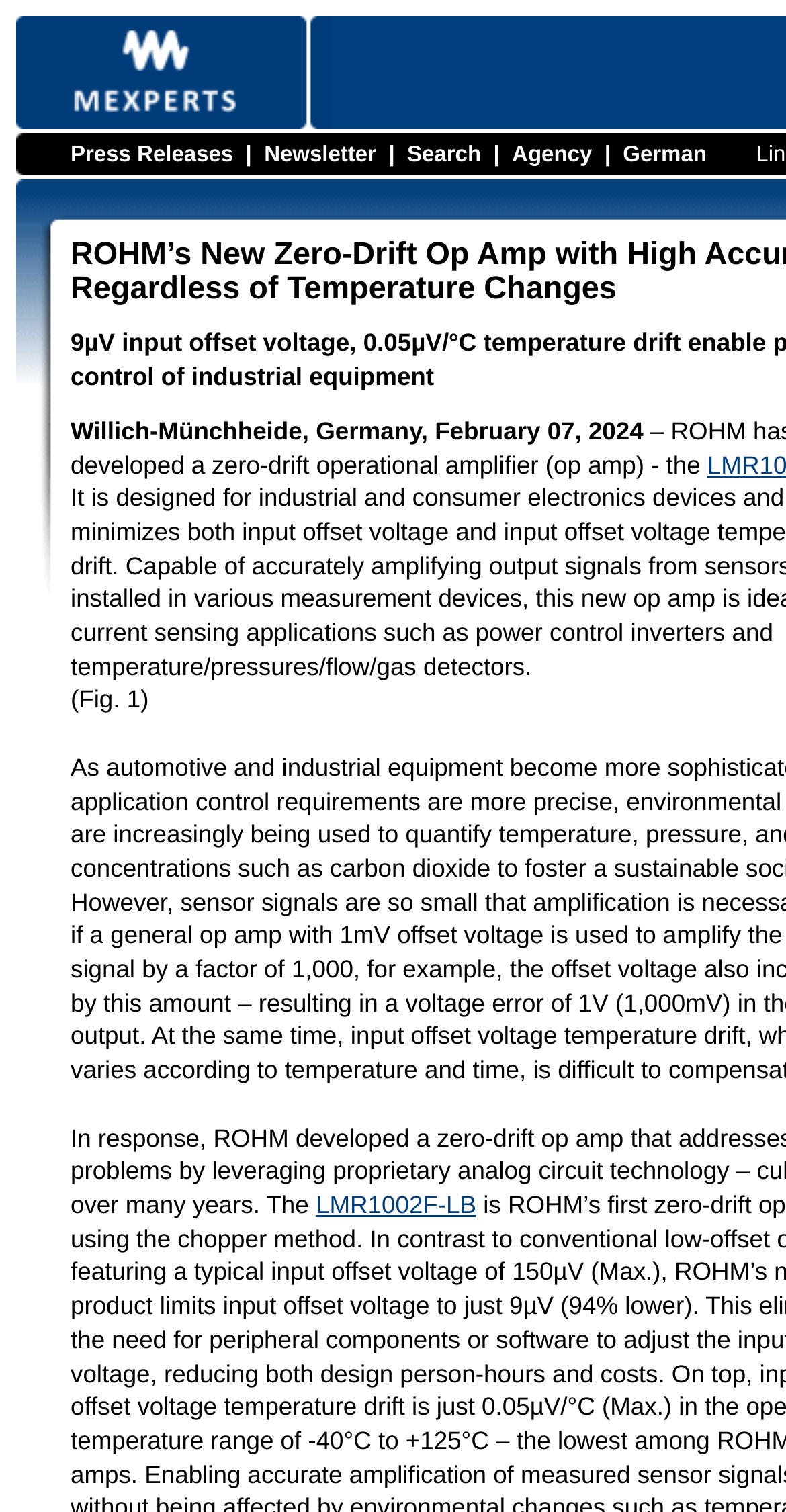Using the format (top-left x, top-left y, bottom-right x, bottom-right y), provide the bounding box coordinates for the described UI element. All values should be floating point numbers between 0 and 1: Press Releases

[0.09, 0.094, 0.297, 0.11]